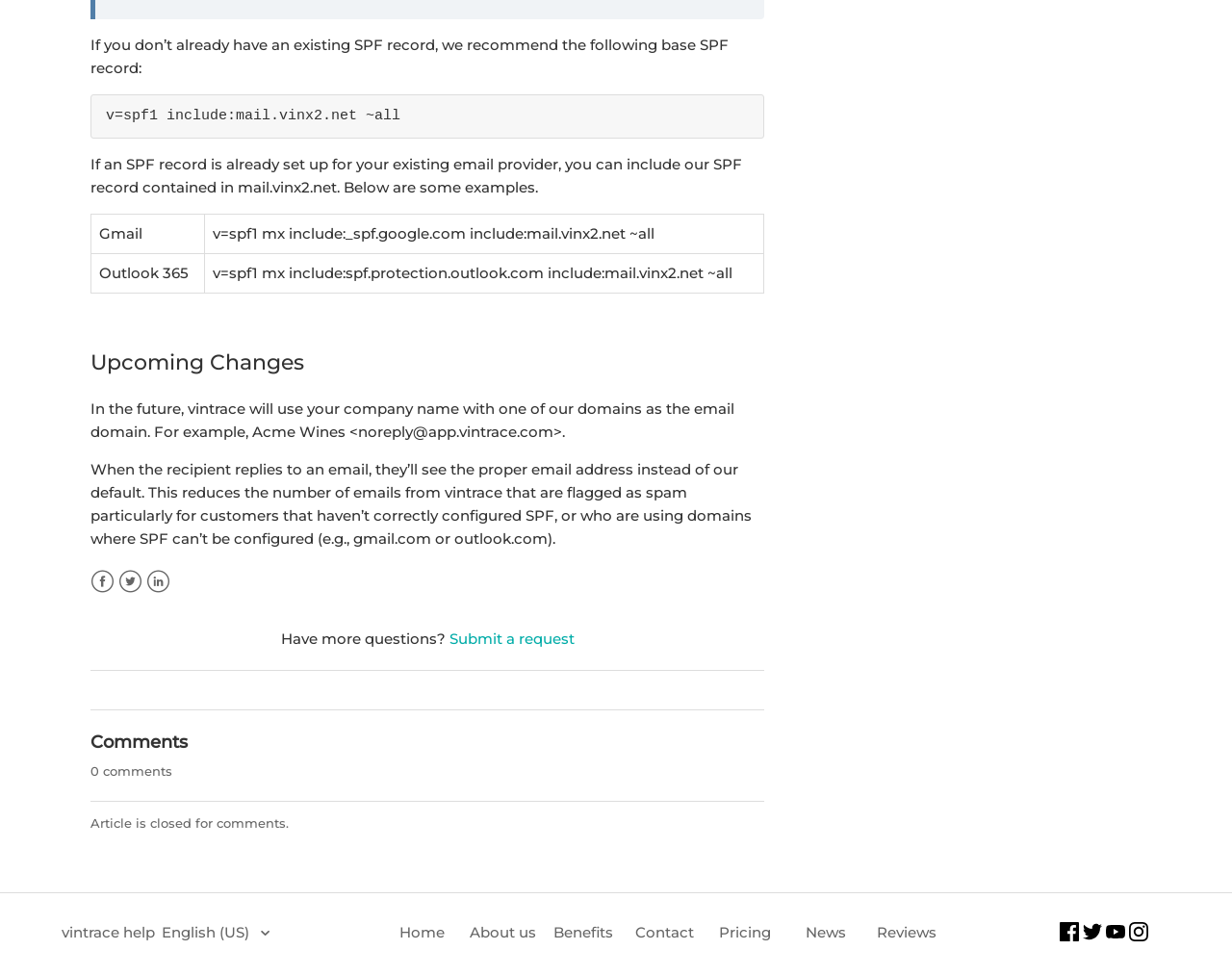Locate the bounding box coordinates of the clickable part needed for the task: "Go to the Home page".

[0.324, 0.945, 0.361, 0.964]